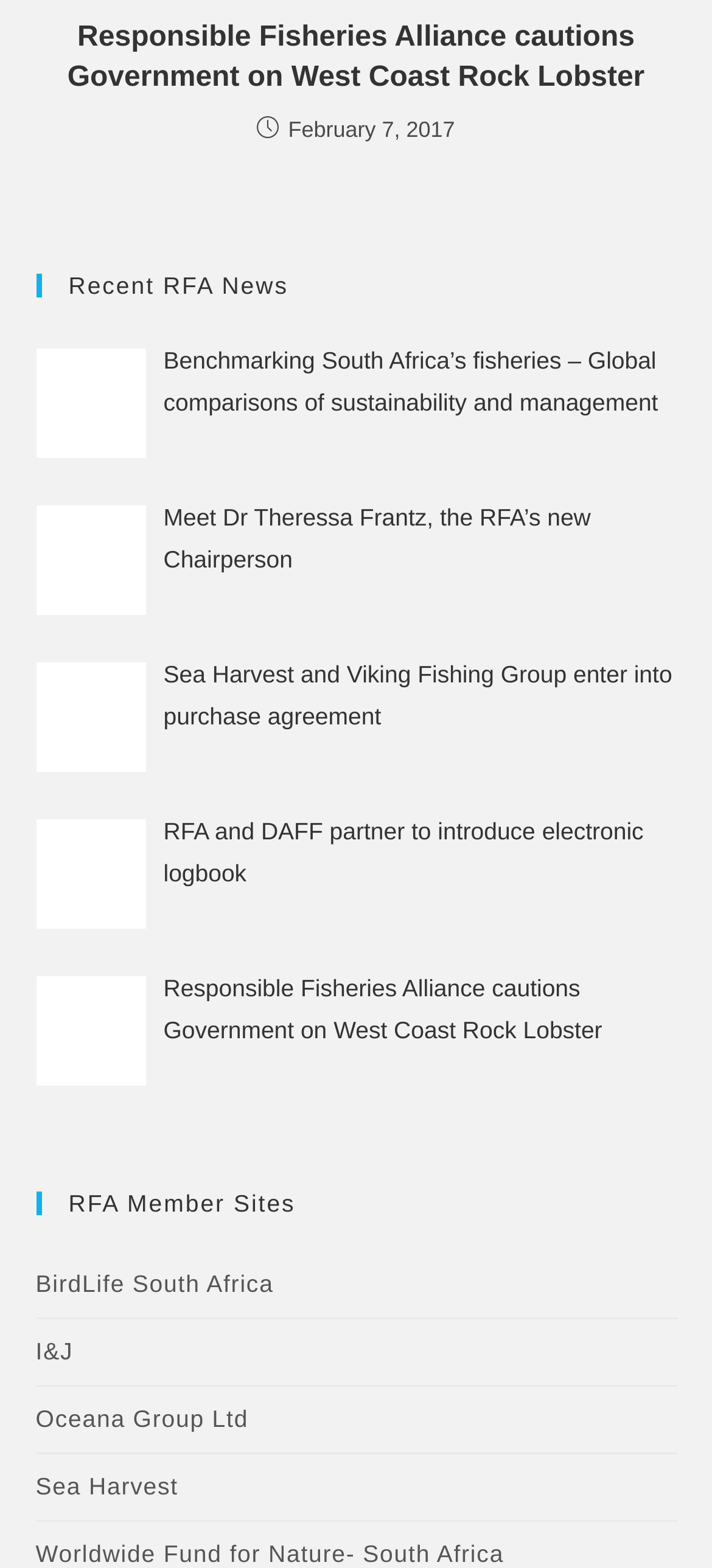What is the title of the latest news article?
Utilize the information in the image to give a detailed answer to the question.

I found the latest news article by looking at the first heading element with a link, which has the text 'Responsible Fisheries Alliance cautions Government on West Coast Rock Lobster'.